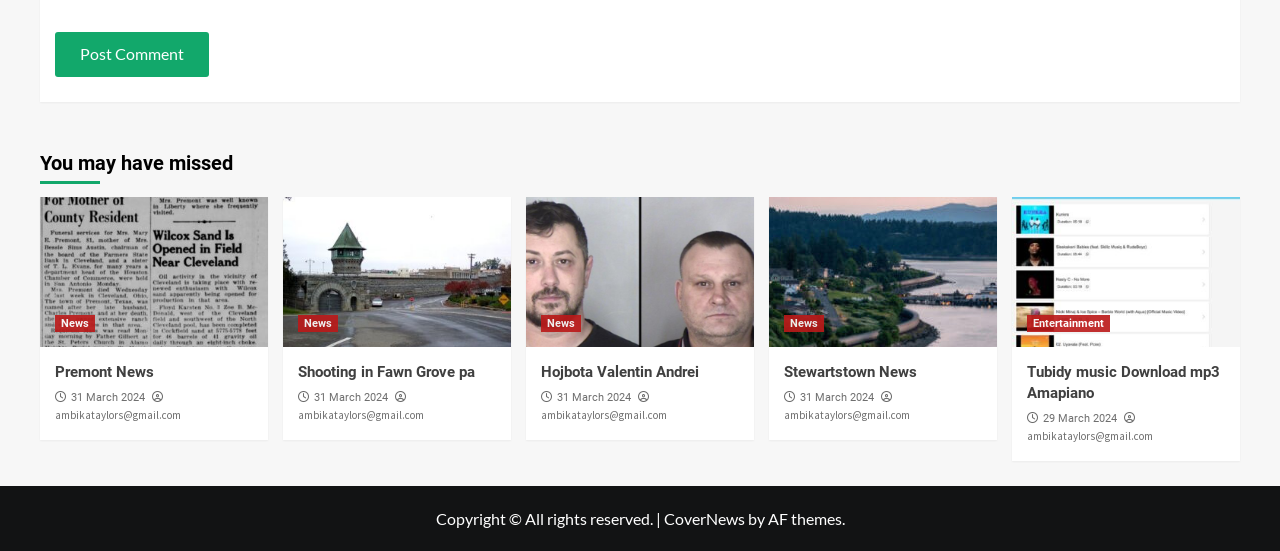Predict the bounding box of the UI element that fits this description: "News".

[0.612, 0.571, 0.644, 0.602]